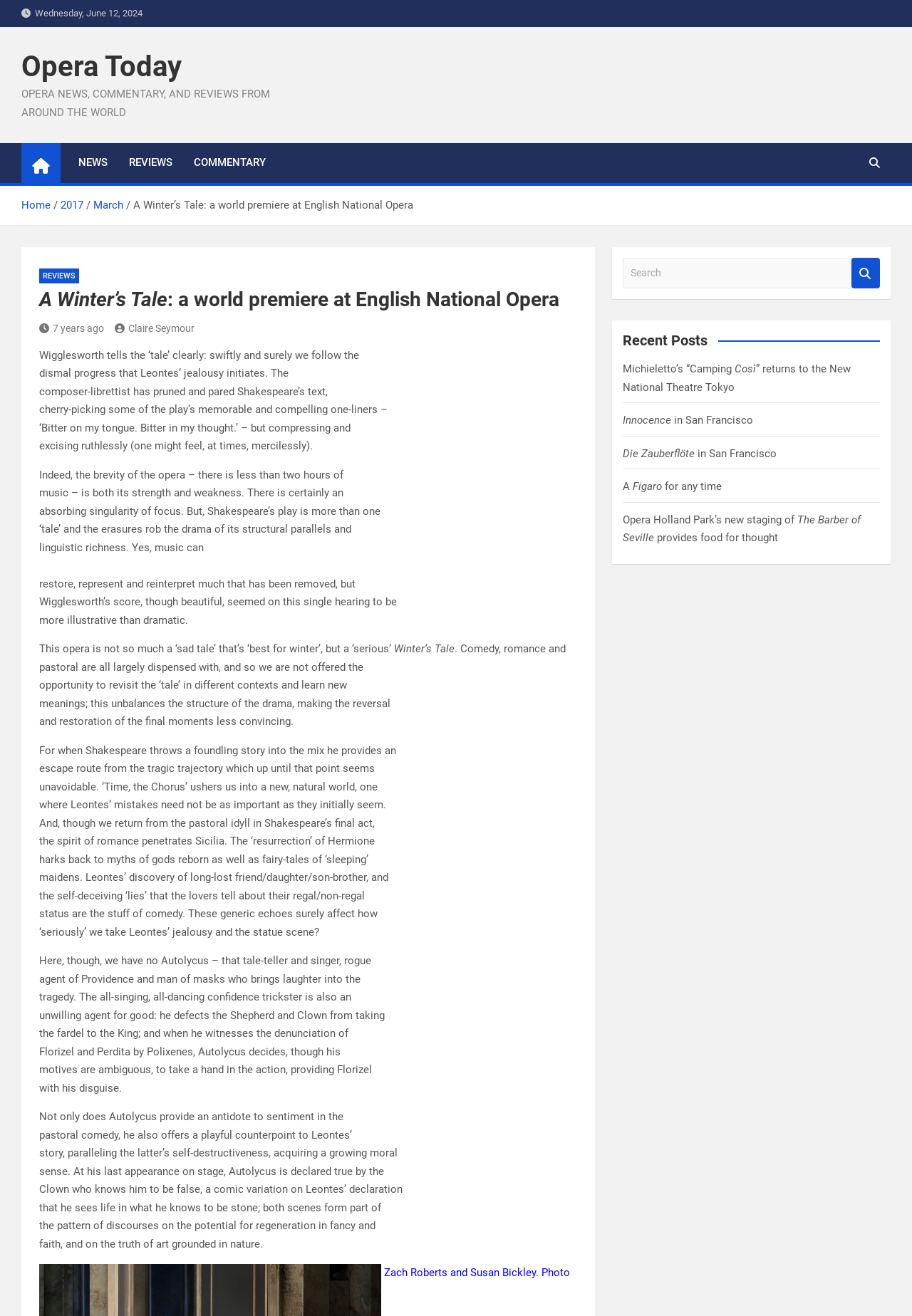Please find the bounding box for the following UI element description. Provide the coordinates in (top-left x, top-left y, bottom-right x, bottom-right y) format, with values between 0 and 1: 7 years ago

[0.043, 0.245, 0.114, 0.254]